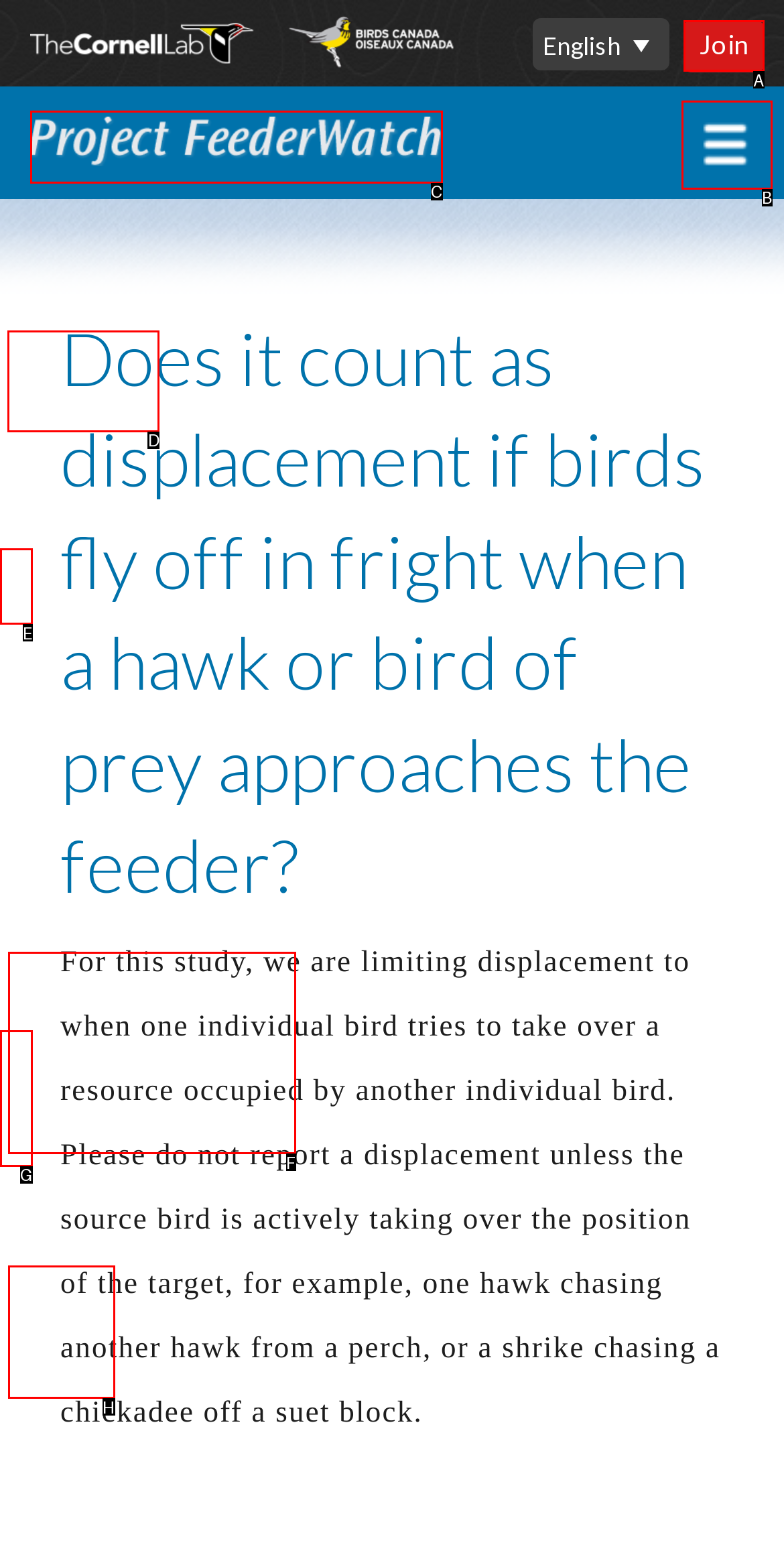Tell me which one HTML element I should click to complete the following task: Learn about 'Feeding Birds' Answer with the option's letter from the given choices directly.

D